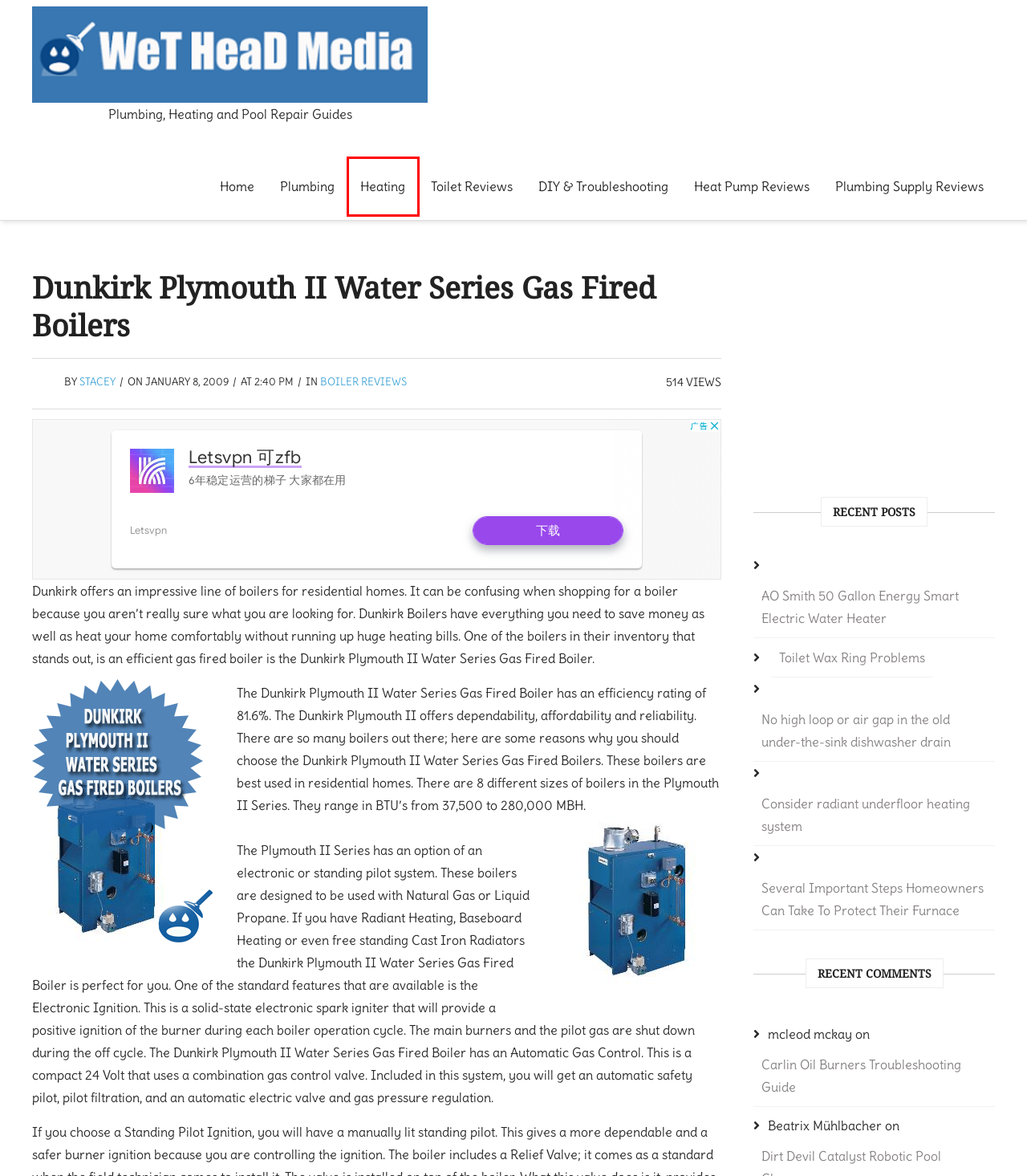Examine the screenshot of a webpage featuring a red bounding box and identify the best matching webpage description for the new page that results from clicking the element within the box. Here are the options:
A. Heating |
B. Plumbing Supply Reviews |
C. AO Smith 50 Gallon Energy Smart Electric Water Heater |
D. Heat Pump Reviews |
E. Carlin Oil Burners Troubleshooting Guide |
F. Plumbing |
G. Stacey |
H. Several Important Steps Homeowners Can Take To Protect Their Furnace |

A